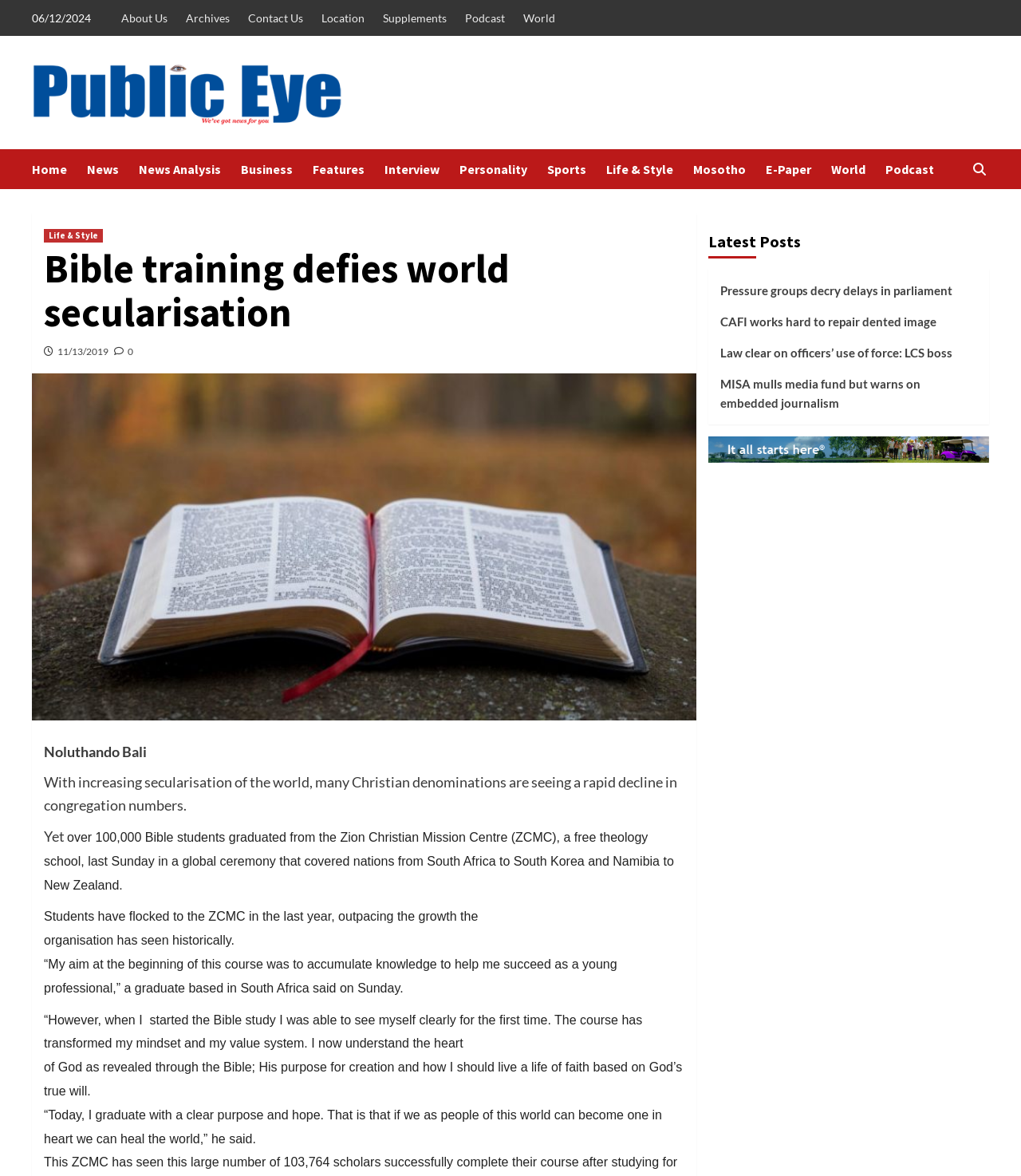Determine the coordinates of the bounding box that should be clicked to complete the instruction: "Check the latest post 'Pressure groups decry delays in parliament'". The coordinates should be represented by four float numbers between 0 and 1: [left, top, right, bottom].

[0.705, 0.239, 0.957, 0.265]